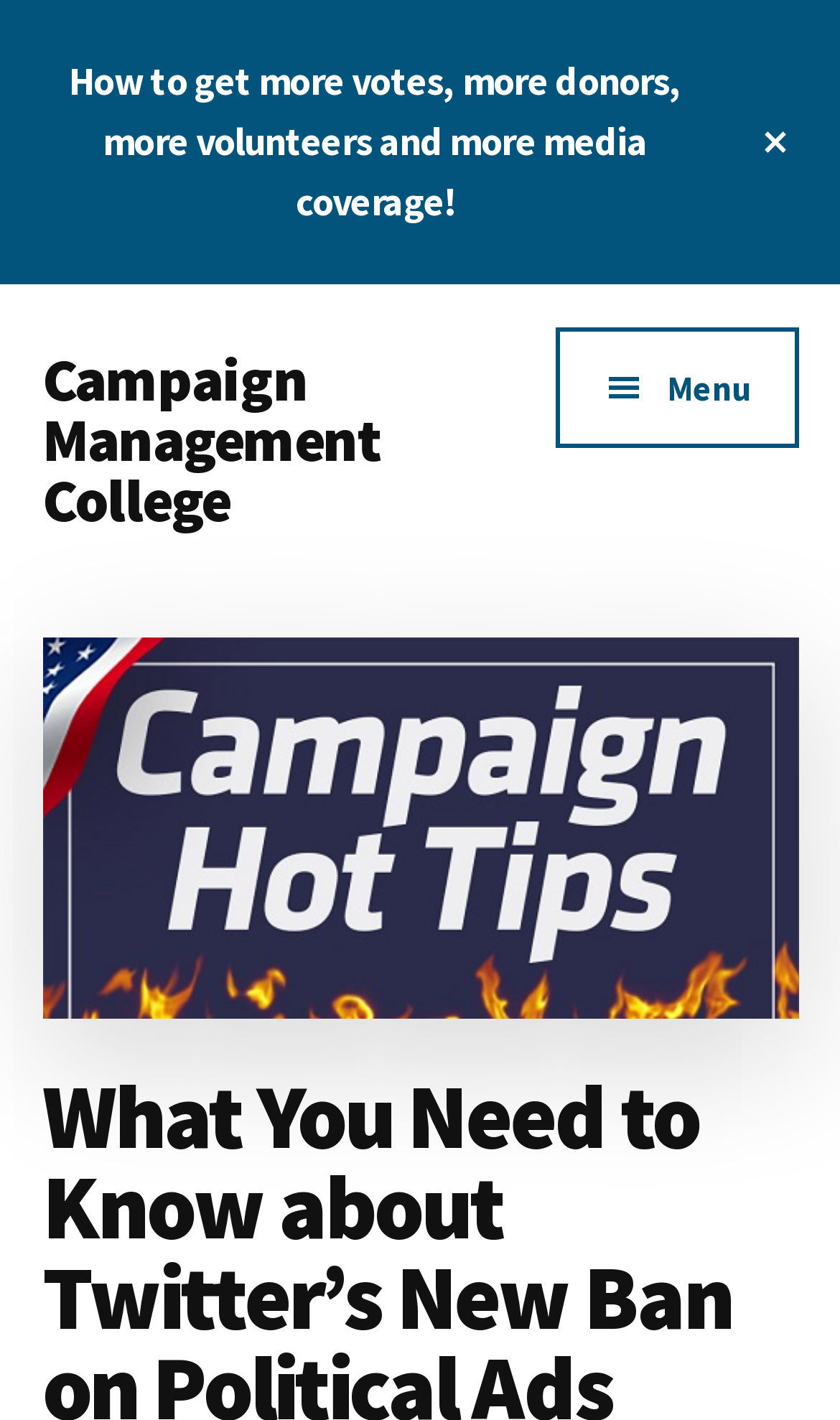Find and extract the text of the primary heading on the webpage.

What You Need to Know about Twitter’s New Ban on Political Ads